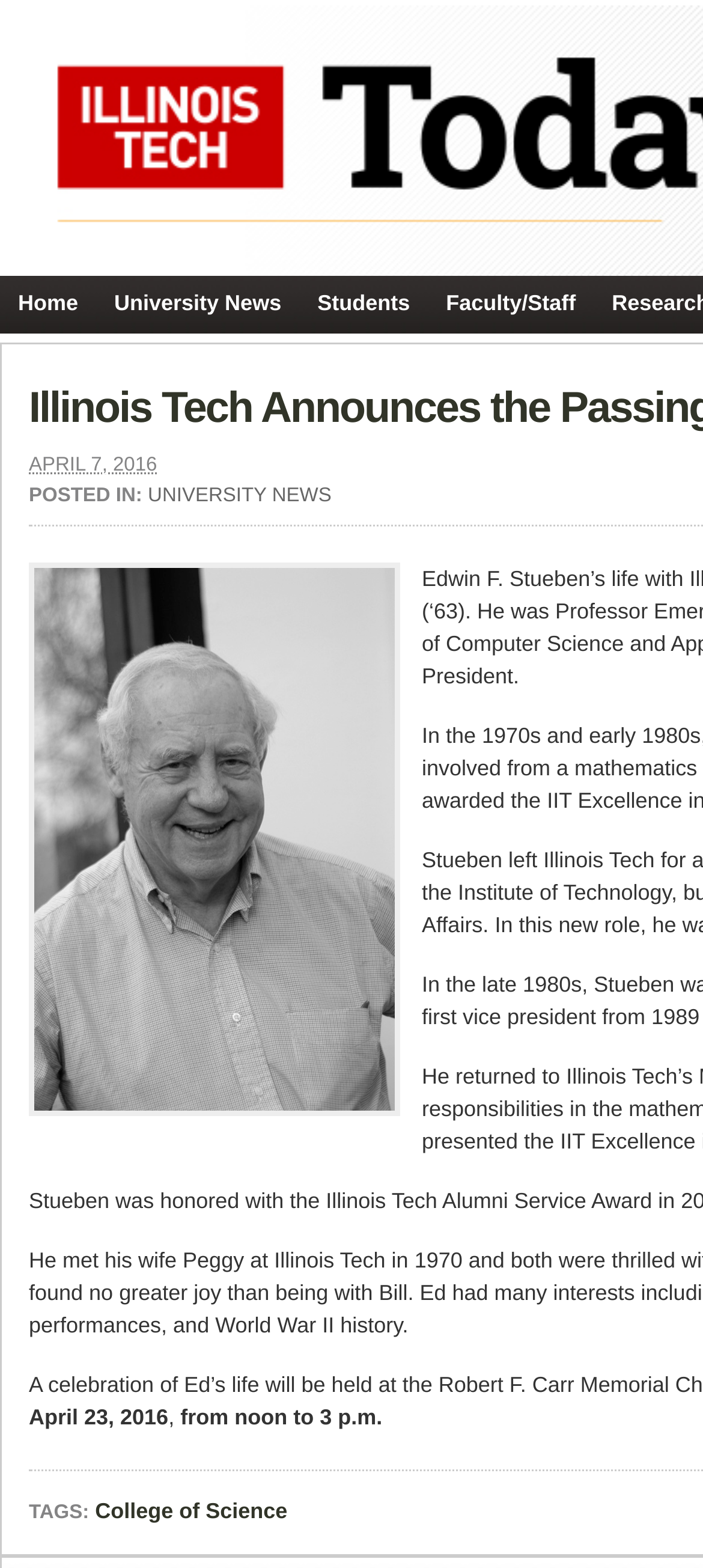What is the name of the person in the image?
Respond to the question with a well-detailed and thorough answer.

I determined the name of the person in the image by examining the image element 'Edwin Stueben' which is located below the category of the news.